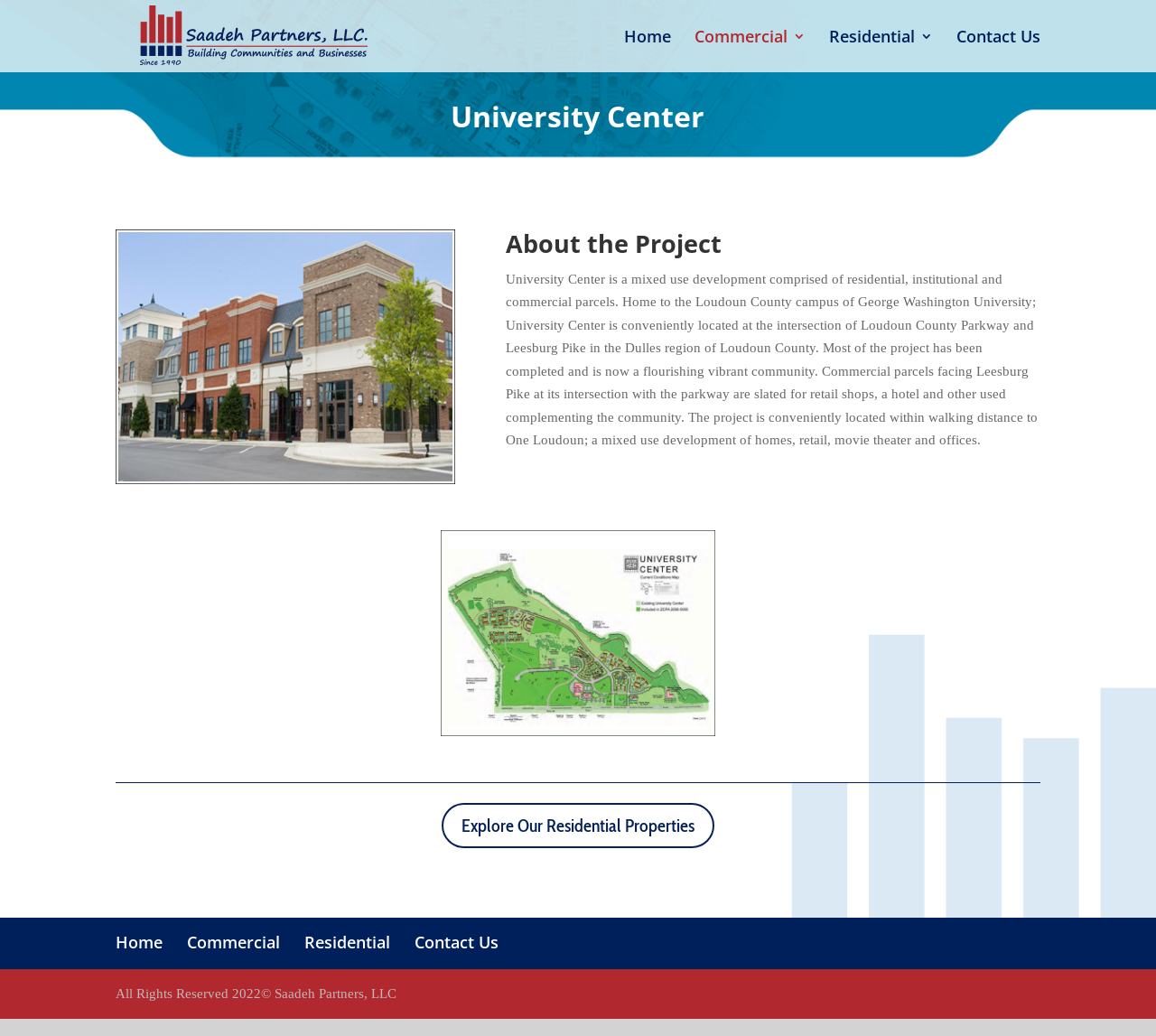From the webpage screenshot, predict the bounding box of the UI element that matches this description: "Commercial".

[0.601, 0.029, 0.697, 0.07]